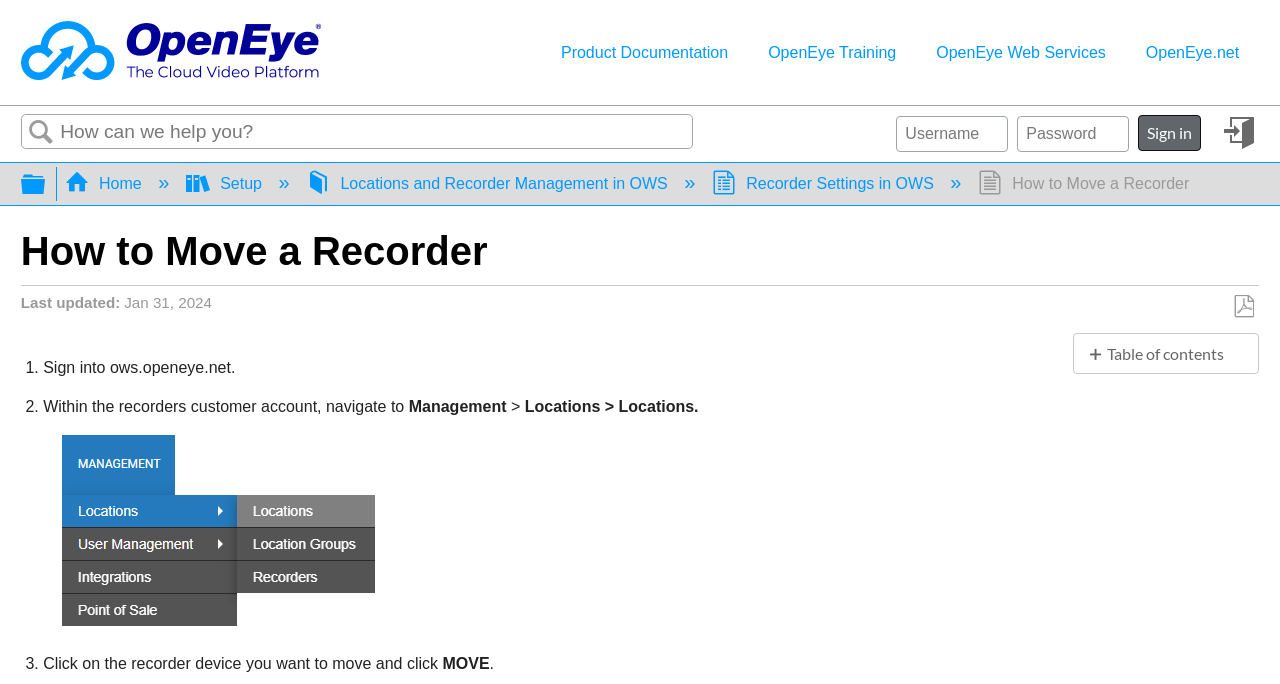Can you find and provide the title of the webpage?

How to Move a Recorder